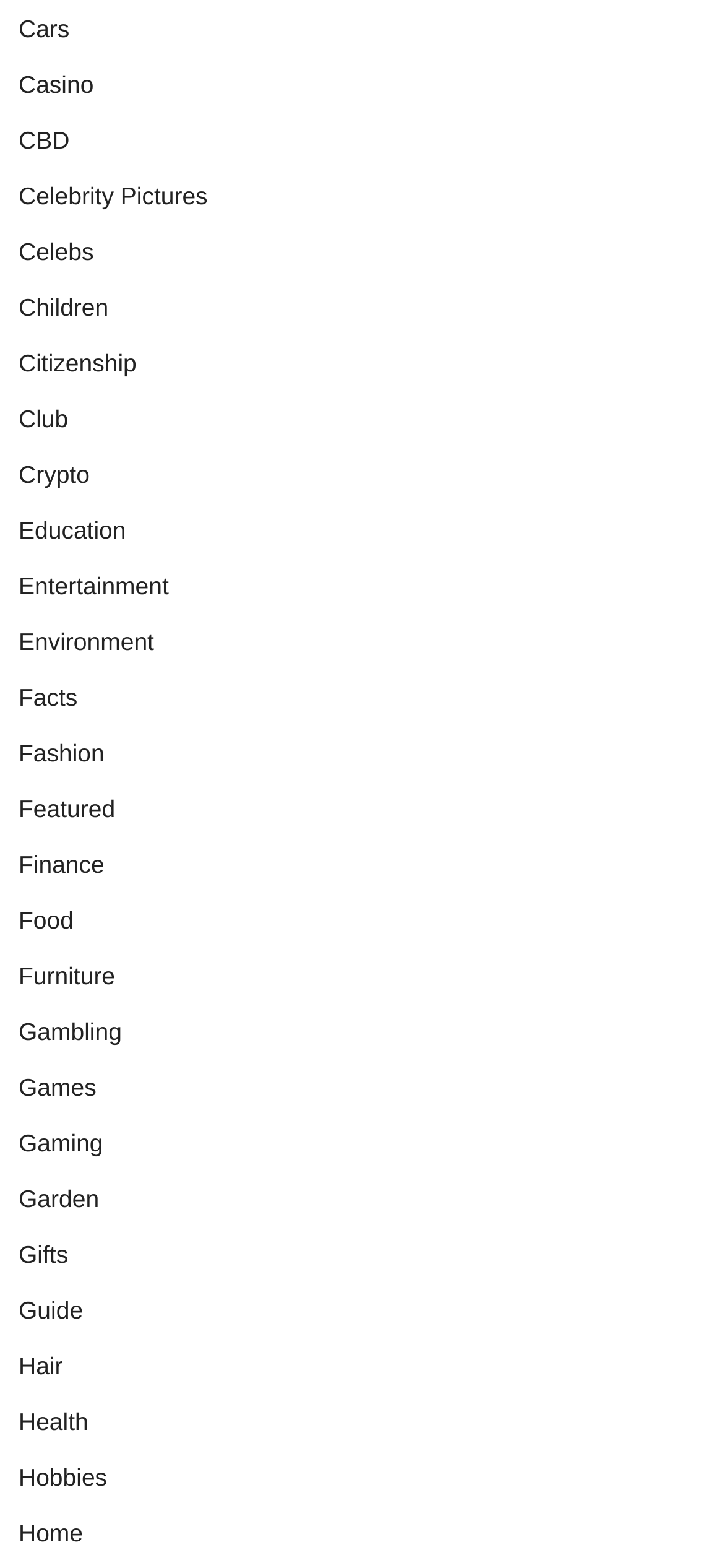Locate the bounding box of the UI element described by: "Celebrity Pictures" in the given webpage screenshot.

[0.026, 0.116, 0.287, 0.134]